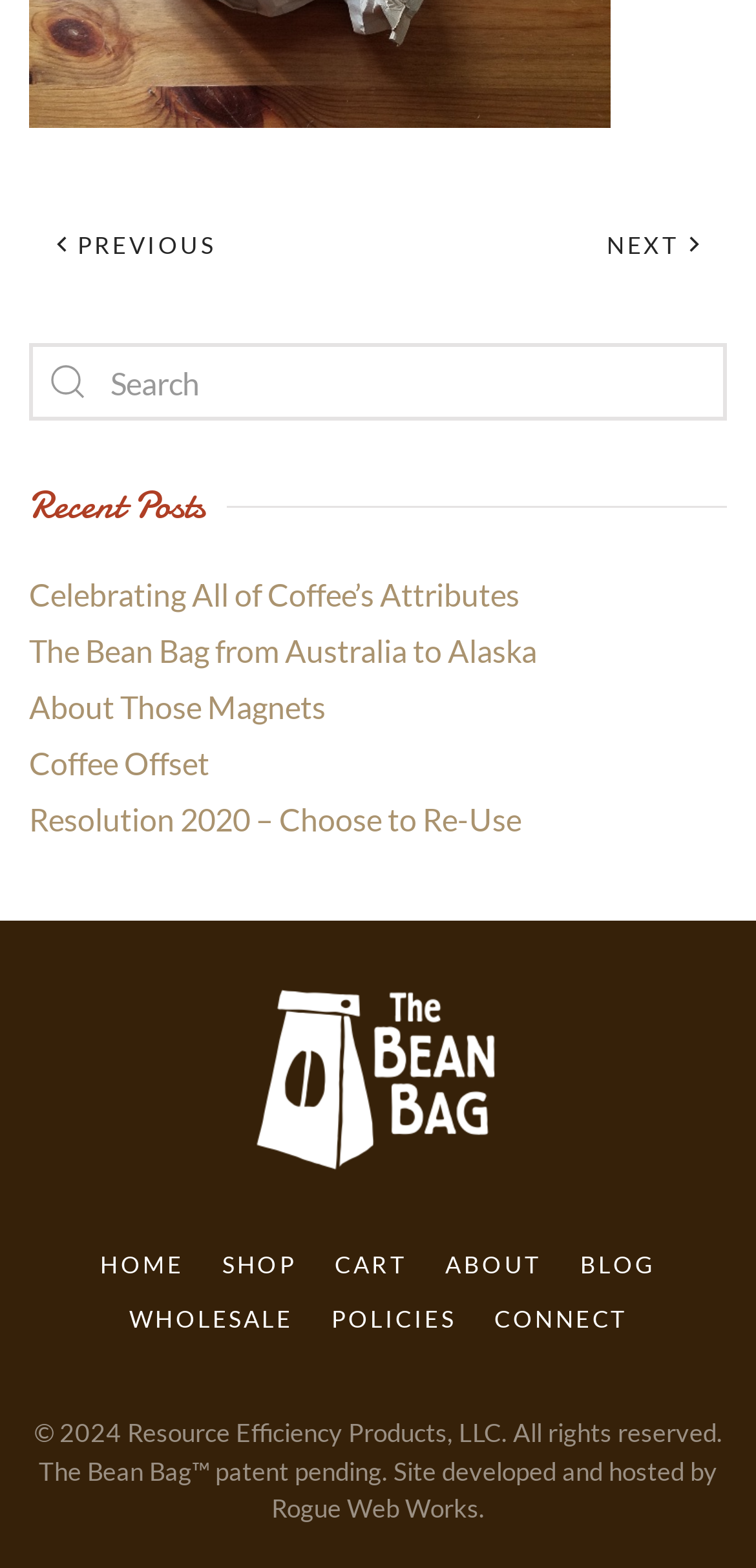Predict the bounding box of the UI element based on the description: "parent_node: LIVERPOOL GEOLOGICAL SOCIETY". The coordinates should be four float numbers between 0 and 1, formatted as [left, top, right, bottom].

None